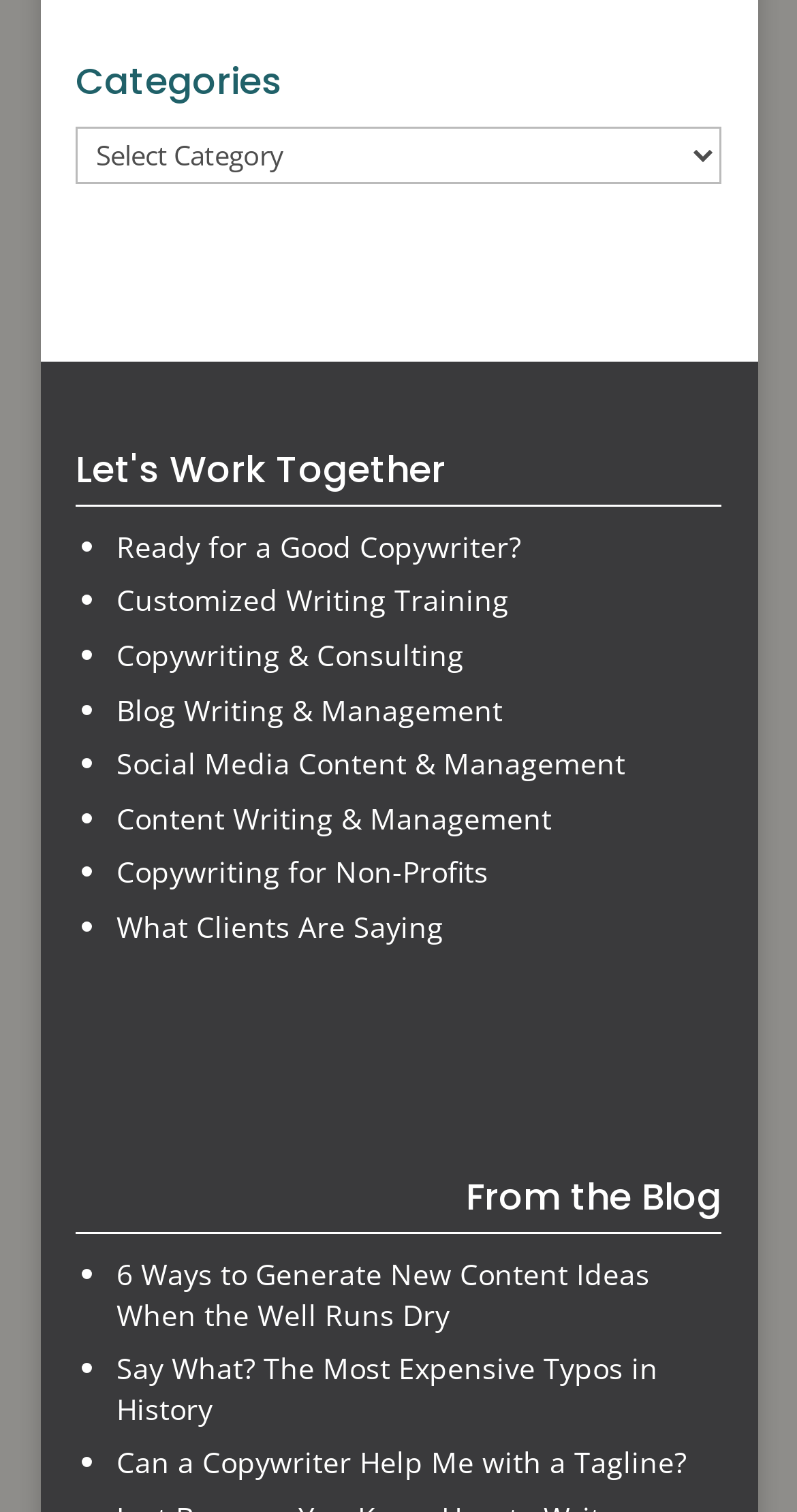What is the first category listed?
By examining the image, provide a one-word or phrase answer.

Ready for a Good Copywriter?